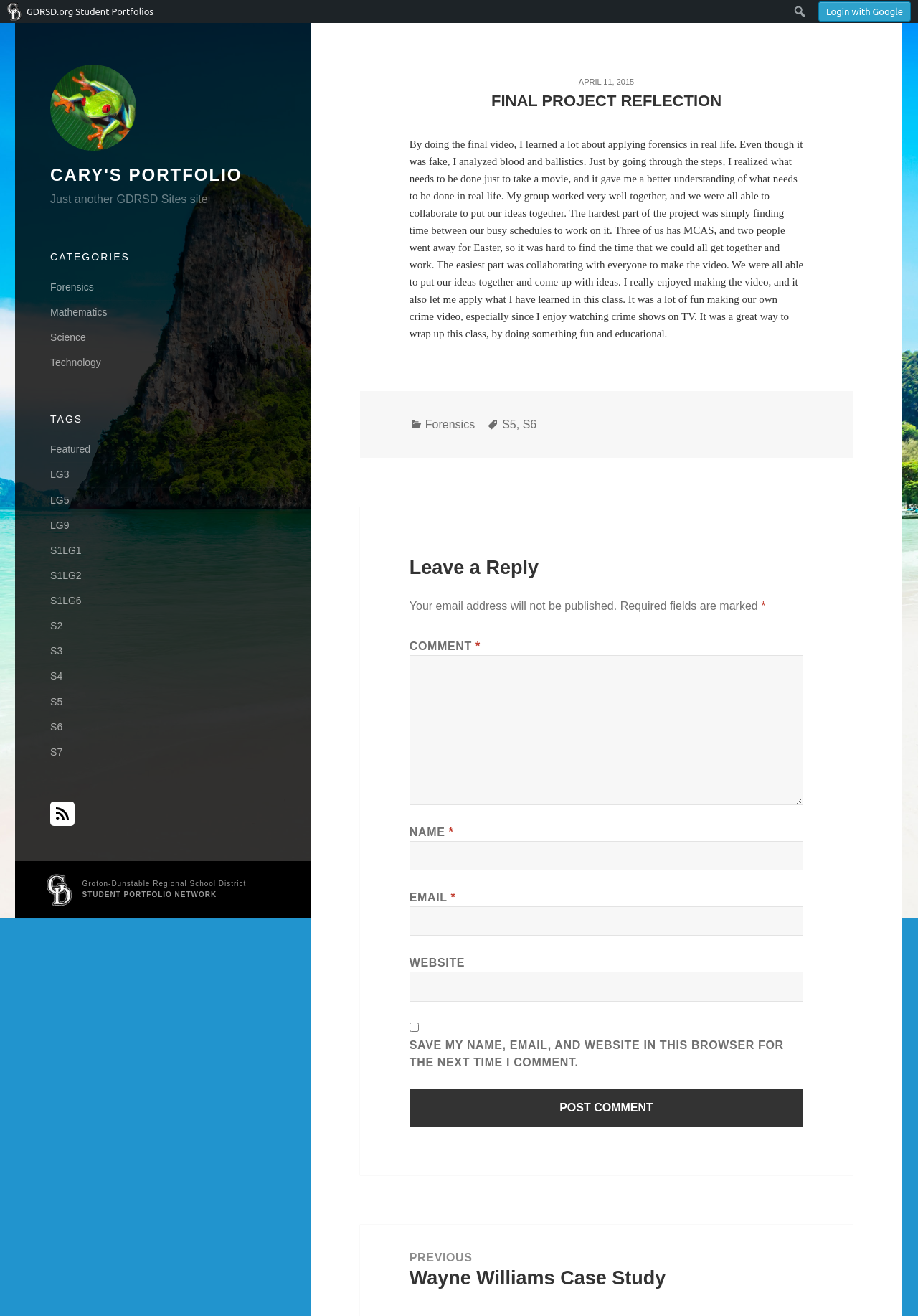Can you provide the bounding box coordinates for the element that should be clicked to implement the instruction: "Click on the 'CARY'S PORTFOLIO' link"?

[0.055, 0.125, 0.264, 0.14]